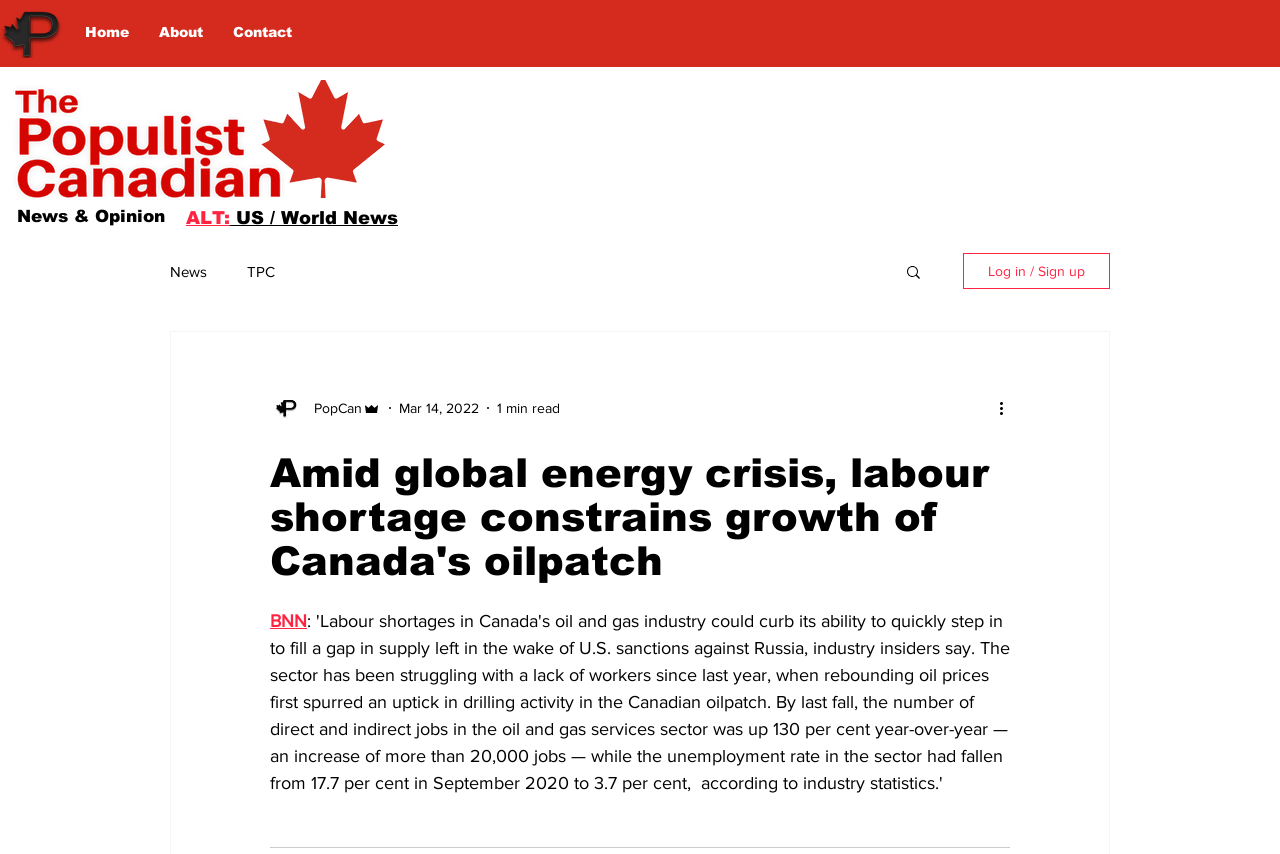Determine the bounding box coordinates of the clickable region to carry out the instruction: "Log in or sign up".

[0.752, 0.296, 0.867, 0.339]